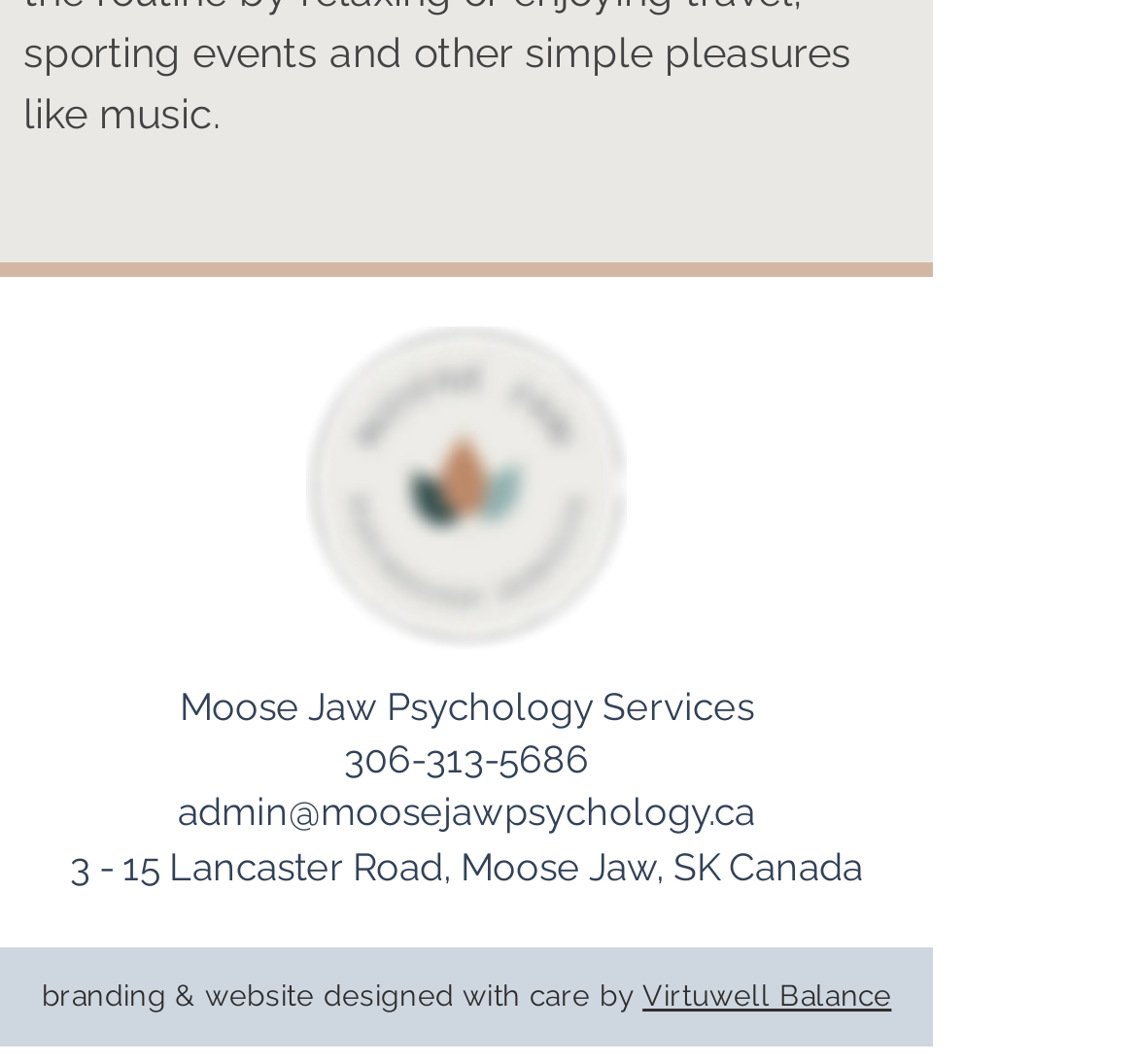What is the address of the service?
Make sure to answer the question with a detailed and comprehensive explanation.

The address of the service is '3 - 15 Lancaster Road, Moose Jaw, SK Canada' which is a static text element located at the bottom of the webpage, with a bounding box of [0.062, 0.793, 0.759, 0.834].